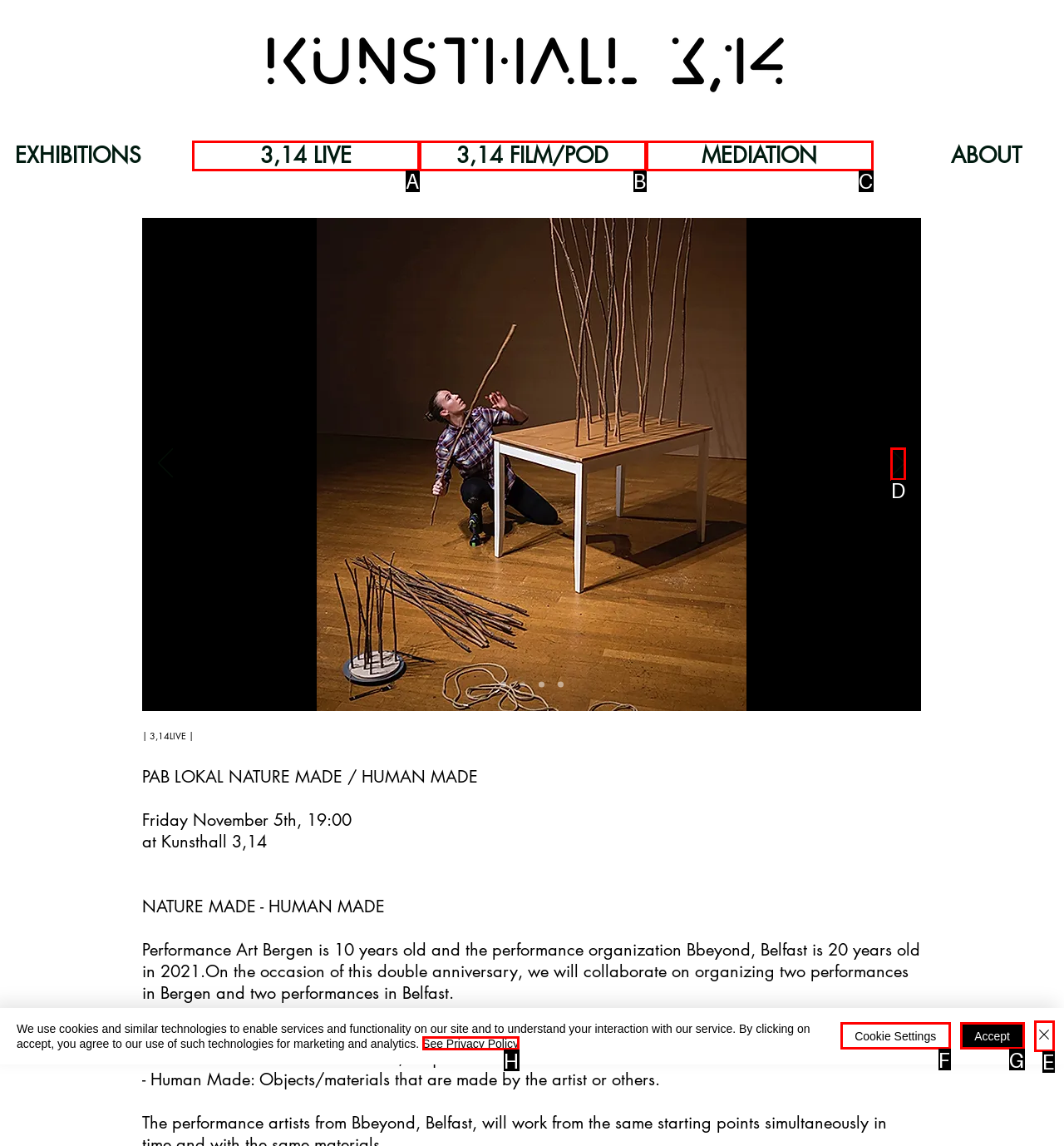Choose the HTML element to click for this instruction: Click the Next button Answer with the letter of the correct choice from the given options.

D